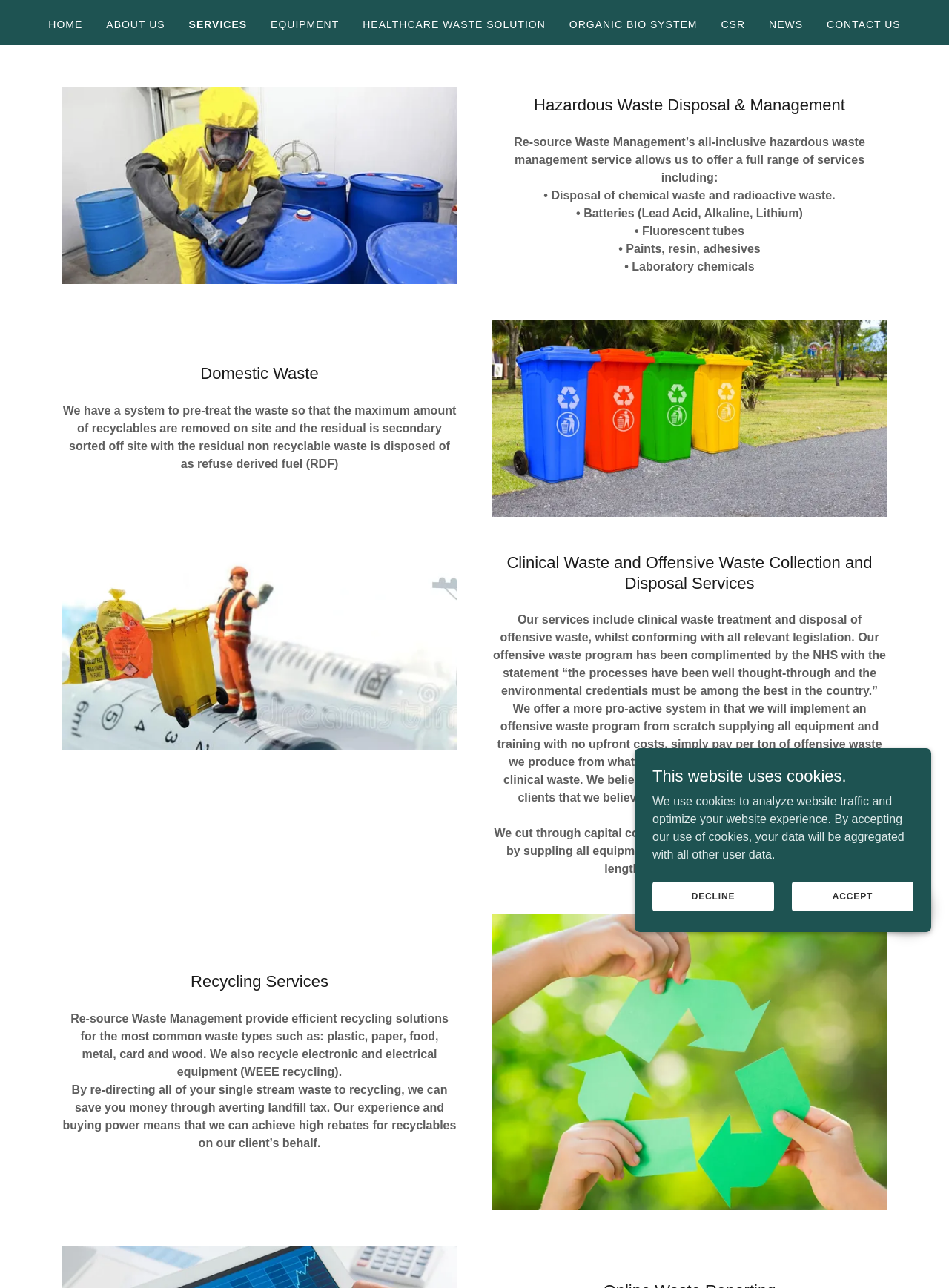Can you find the bounding box coordinates for the element to click on to achieve the instruction: "Click HEALTHCARE WASTE SOLUTION link"?

[0.378, 0.009, 0.58, 0.029]